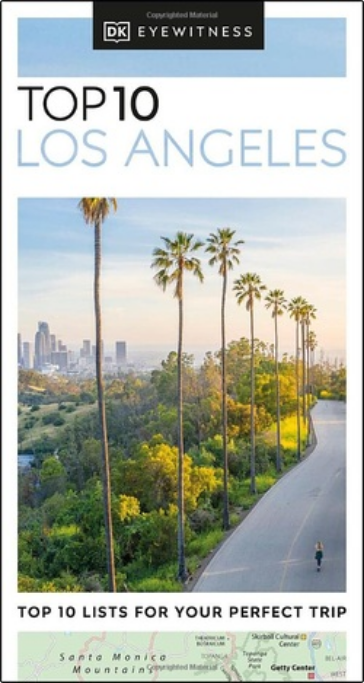What is included at the bottom of the cover?
Using the picture, provide a one-word or short phrase answer.

A subtle map